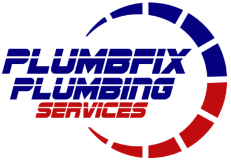Provide a thorough description of the contents of the image.

The image showcases the logo of "Plumbfix Plumbing Services," prominently featuring the brand name in bold, uppercase lettering. The design incorporates a circular motif with alternating blue and red segments, symbolizing reliability and professionalism in plumbing solutions. The logo visually represents the company's commitment to providing quality plumbing services, likely in Edinburgh and Glasgow, as inferred from the website's focus on local emergency plumbing services in these areas. This image serves as a key visual identifier for the company, promoting its brand in a competitive market.